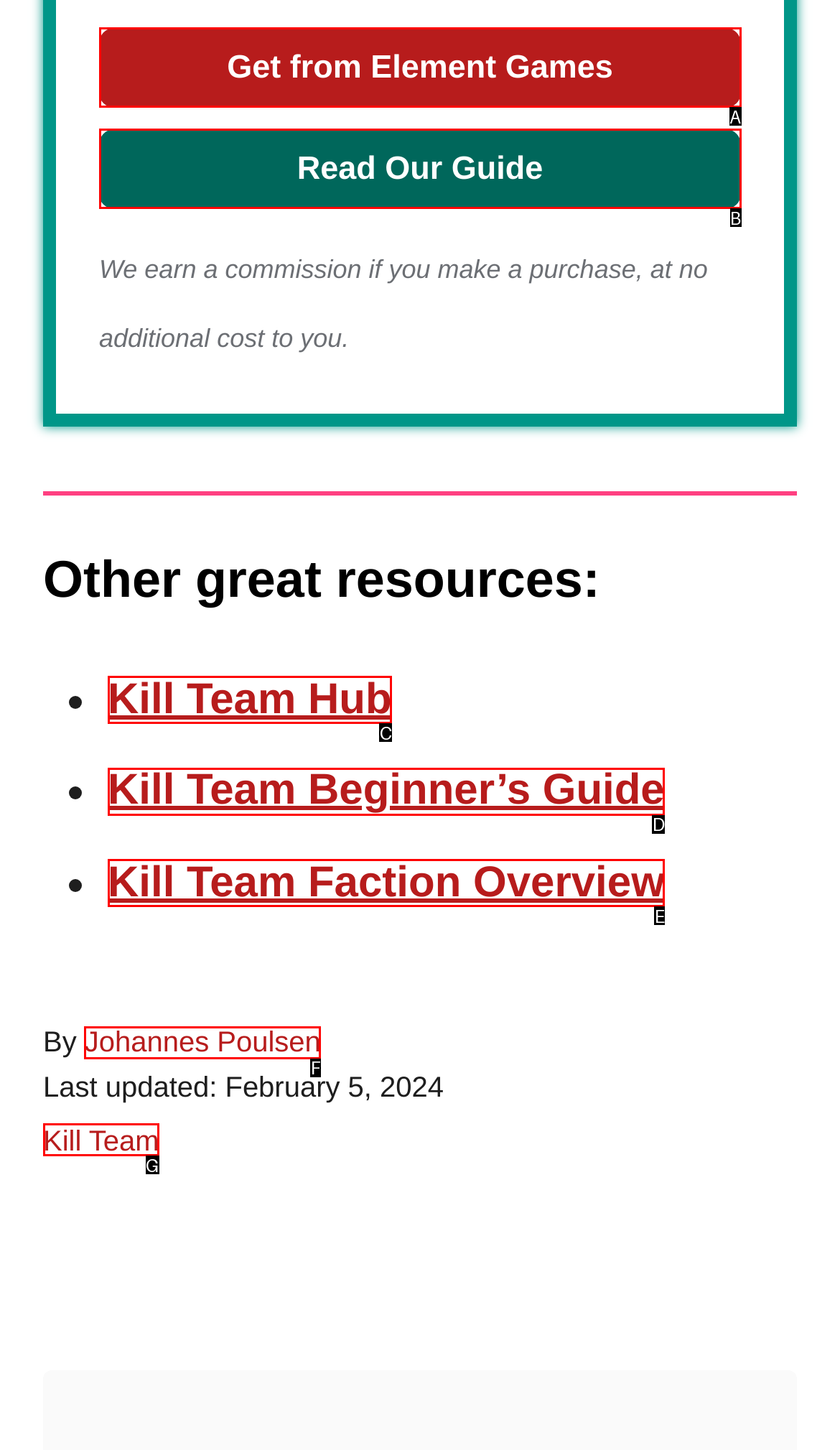Choose the option that best matches the element: Get from Element Games
Respond with the letter of the correct option.

A